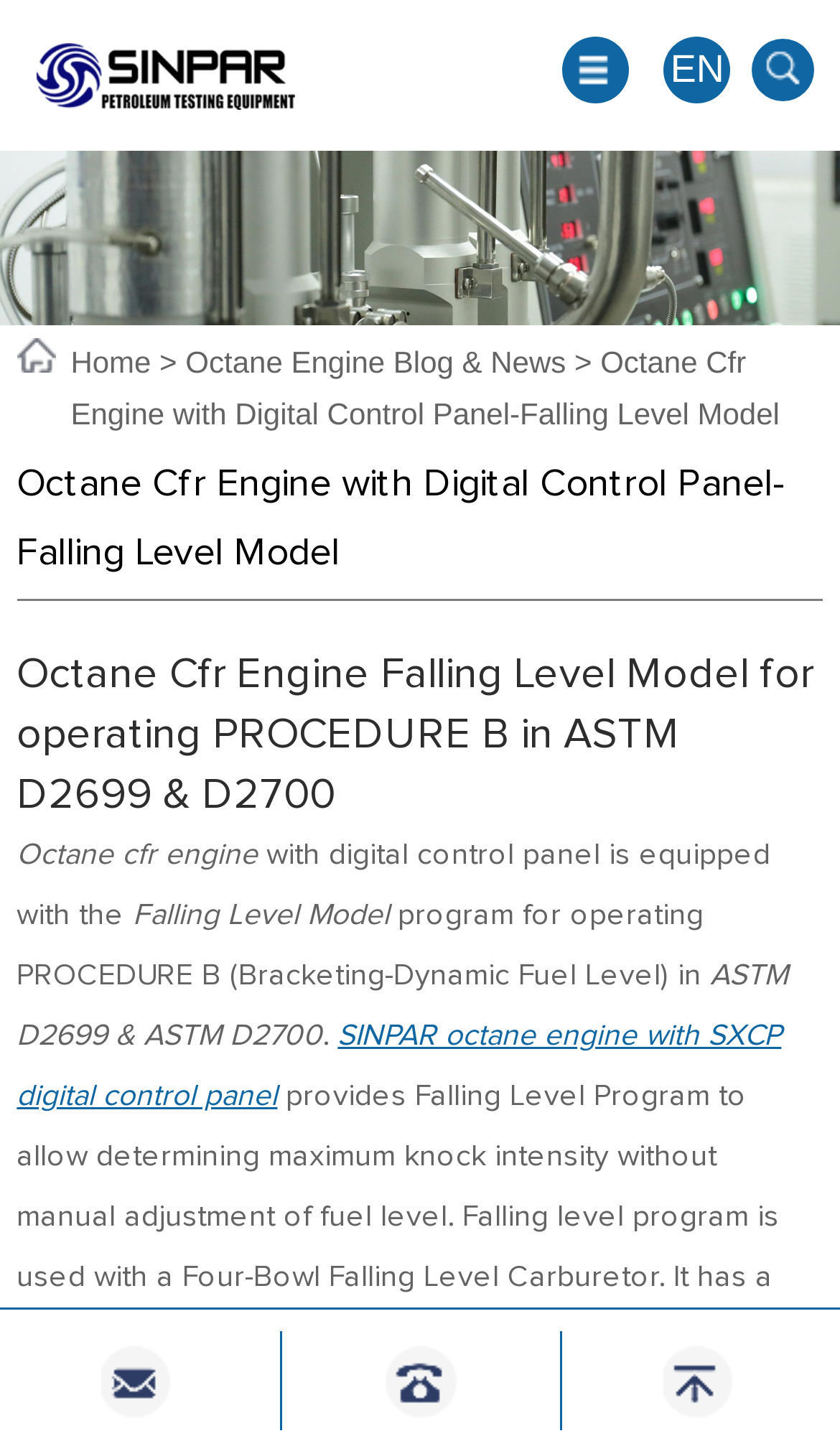Locate the bounding box coordinates of the clickable area to execute the instruction: "Contact via E-mail". Provide the coordinates as four float numbers between 0 and 1, represented as [left, top, right, bottom].

[0.122, 0.936, 0.211, 0.988]